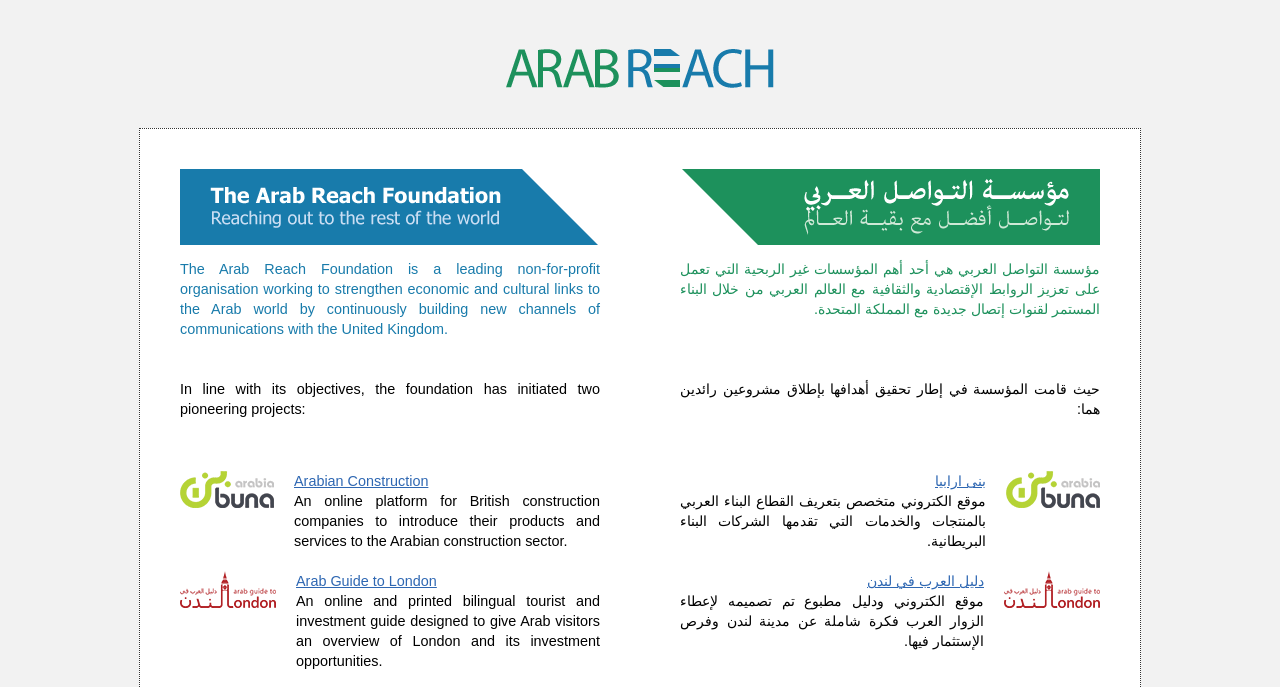What is the name of the foundation?
Answer the question with a single word or phrase, referring to the image.

The Arab Reach Foundation